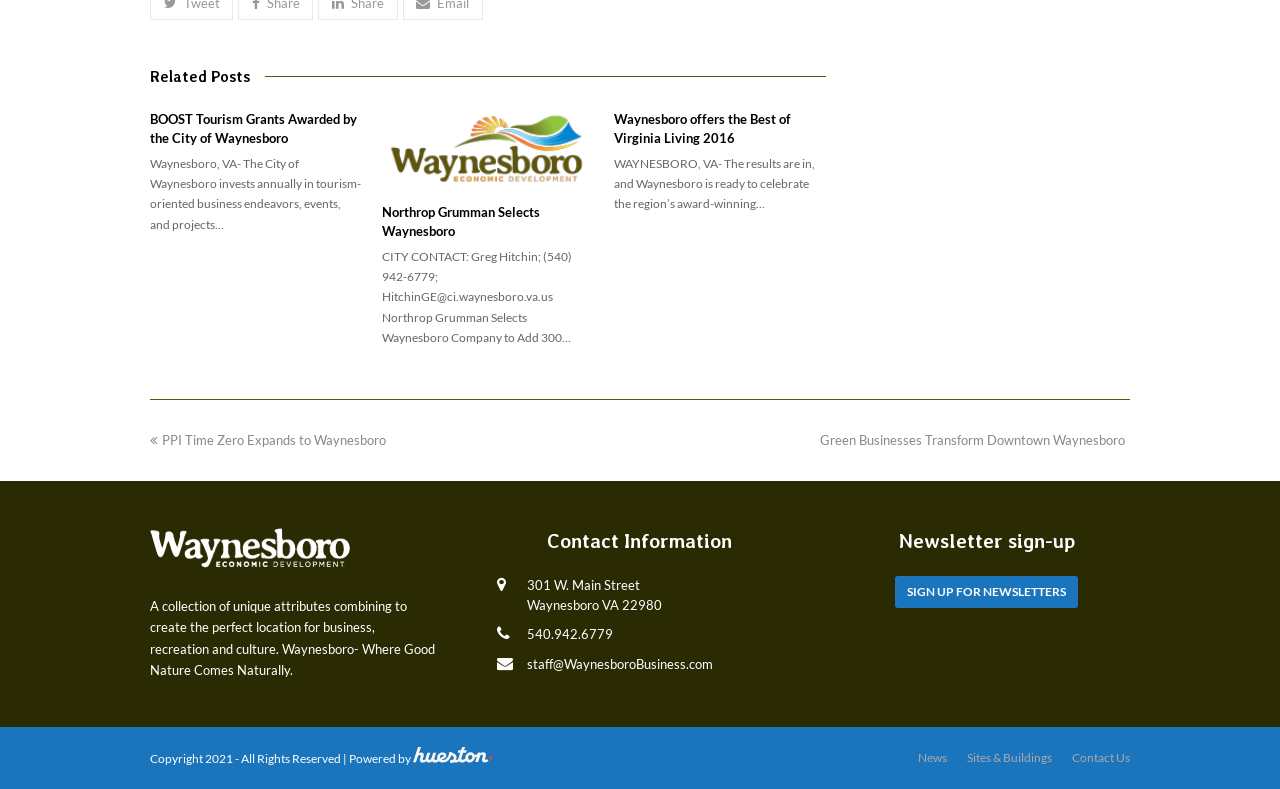Please provide a detailed answer to the question below by examining the image:
What is the contact email for the city?

I found the contact email by looking at the link element with the text 'staff@WaynesboroBusiness.com' in the contact information section.